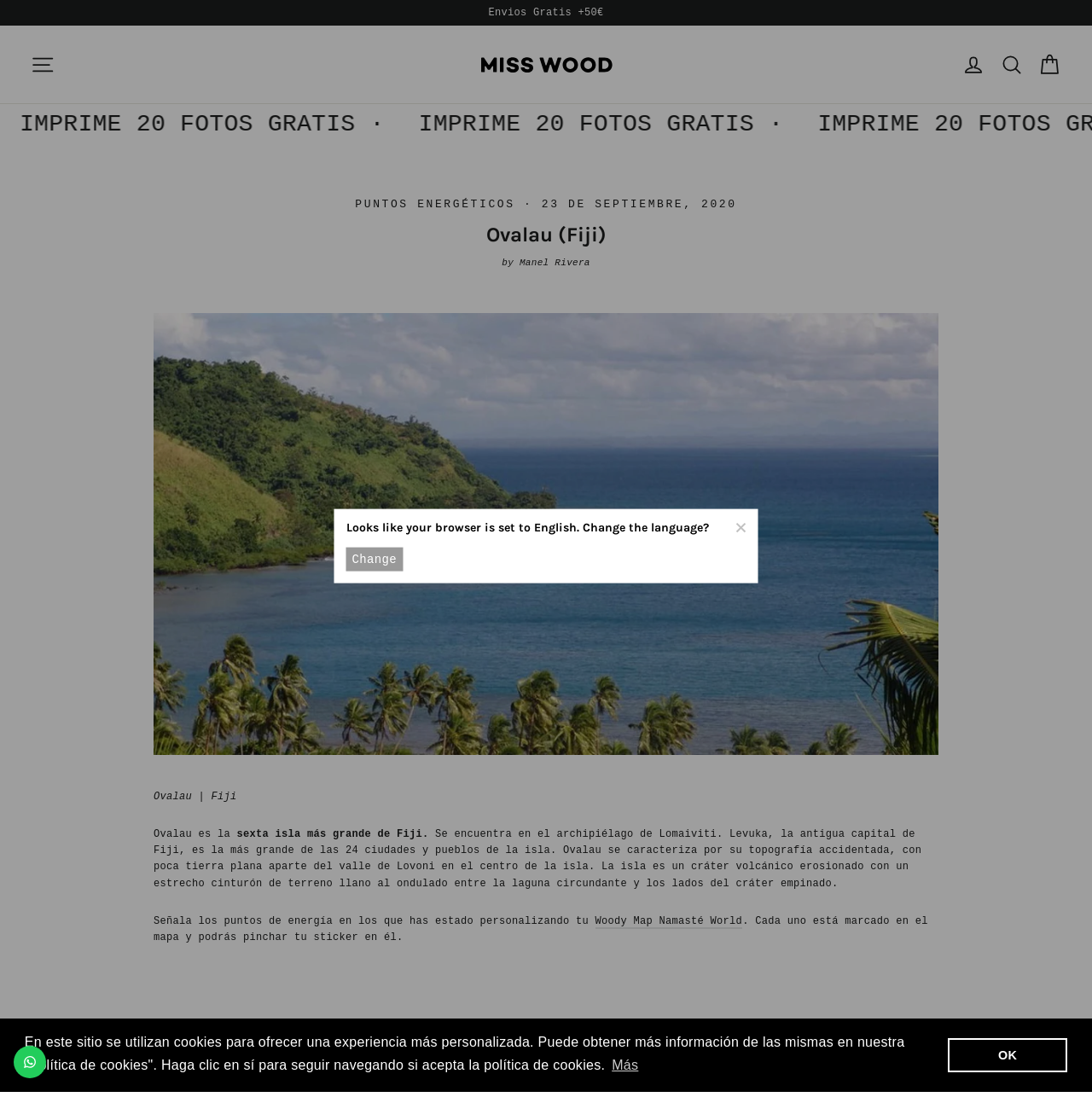What is the name of the island described on this webpage?
Give a comprehensive and detailed explanation for the question.

The webpage provides information about Ovalau, which is the sixth largest island in Fiji, located in the Lomaiviti archipelago. The island is characterized by its rugged topography, with little flat land except for the Lovoni valley in the center.